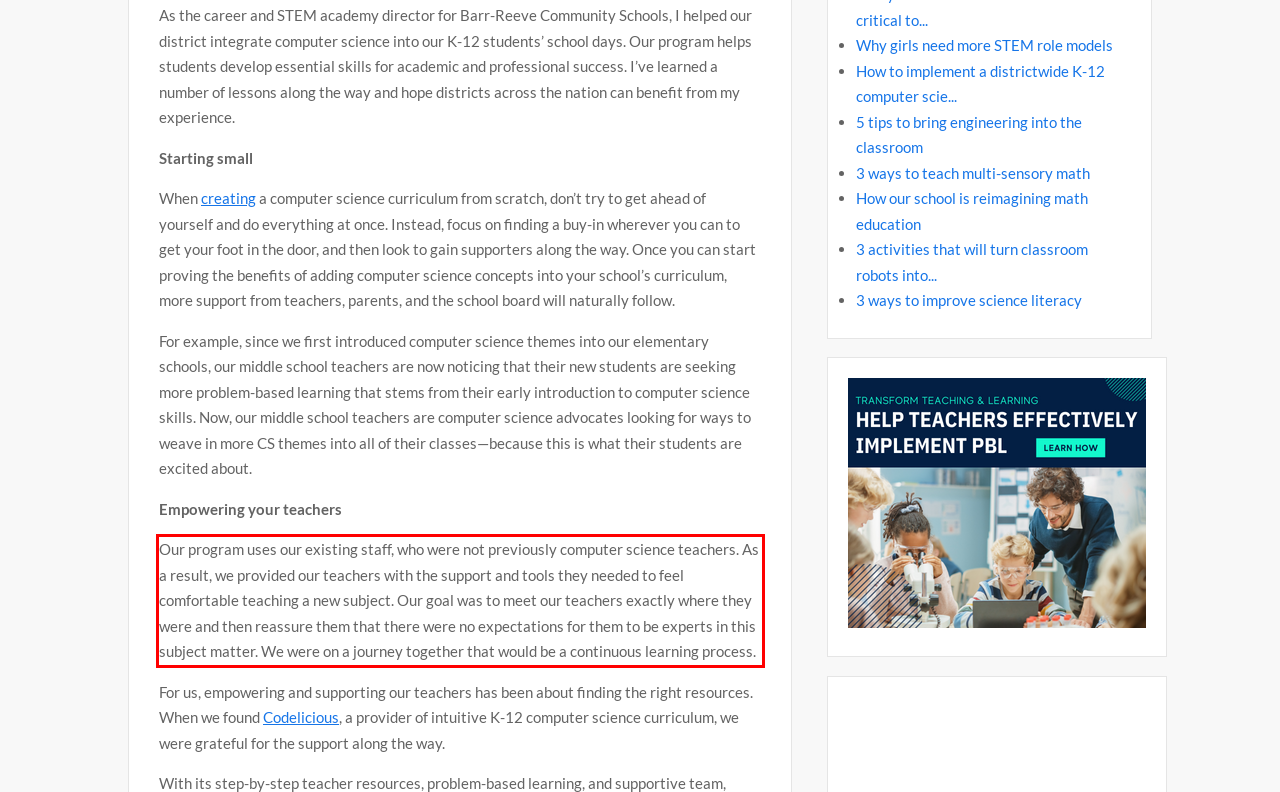Please examine the webpage screenshot containing a red bounding box and use OCR to recognize and output the text inside the red bounding box.

Our program uses our existing staff, who were not previously computer science teachers. As a result, we provided our teachers with the support and tools they needed to feel comfortable teaching a new subject. Our goal was to meet our teachers exactly where they were and then reassure them that there were no expectations for them to be experts in this subject matter. We were on a journey together that would be a continuous learning process.